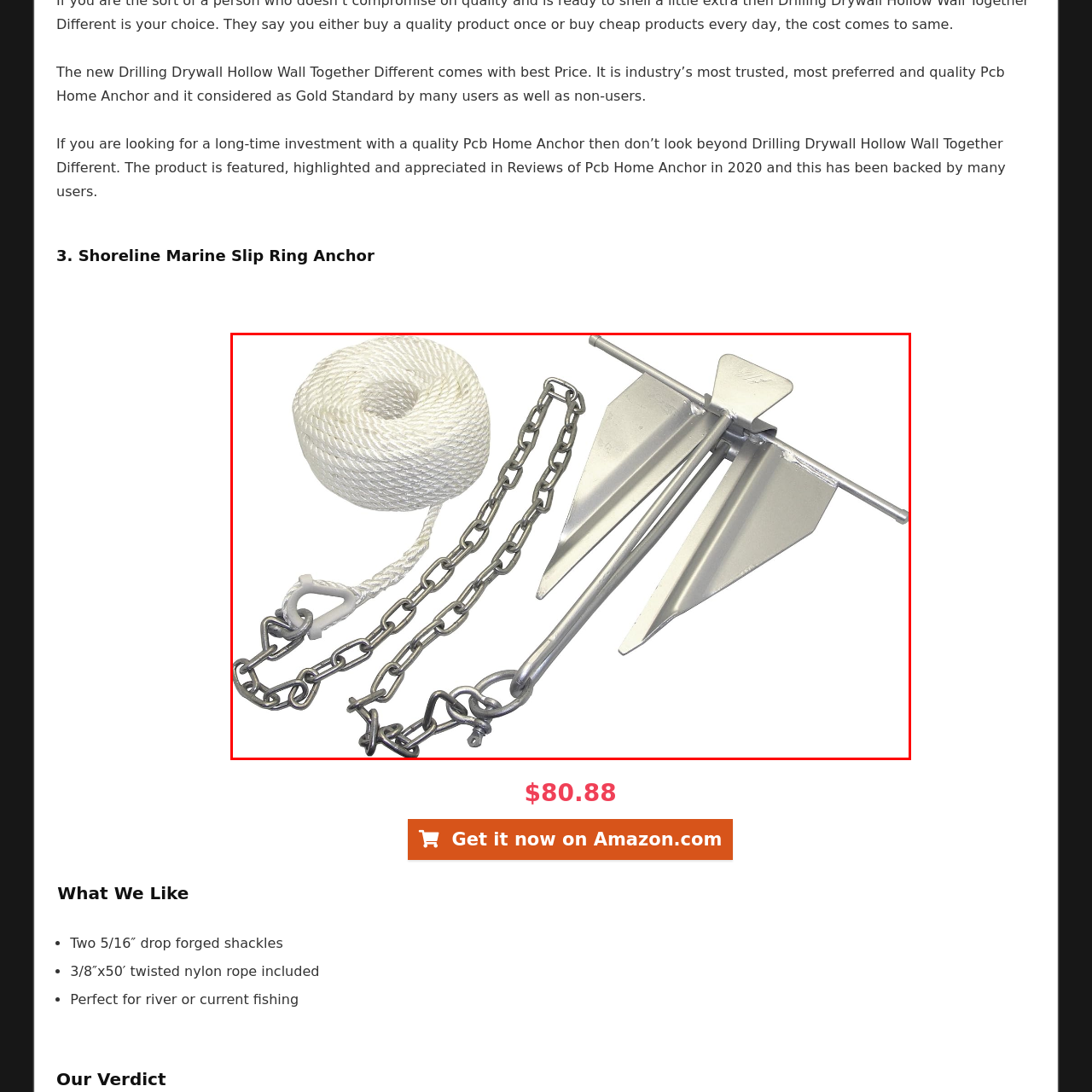Refer to the image within the red outline and provide a one-word or phrase answer to the question:
What is the purpose of the shackles?

To ensure a secure connection